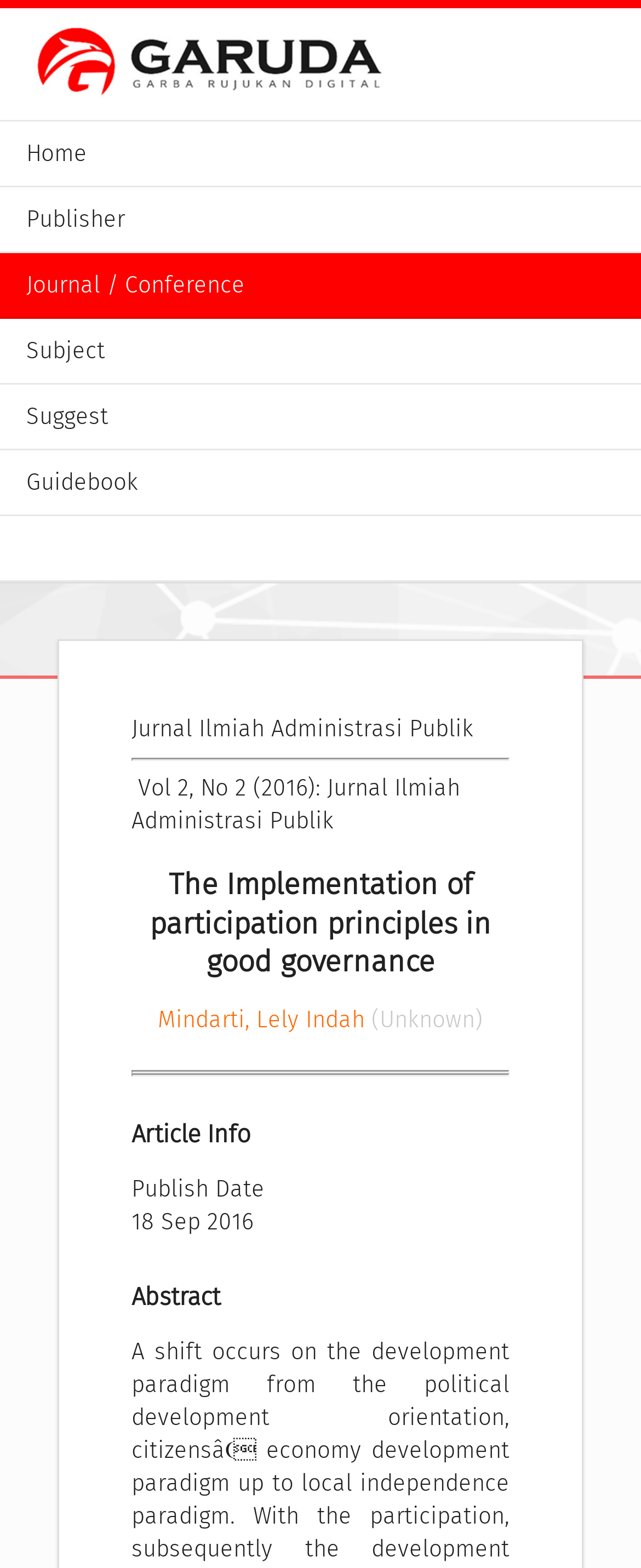Detail the features and information presented on the webpage.

The webpage is titled "Garuda - Garba Rujukan Digital" and appears to be a digital repository for academic journals. At the top, there are six navigation links: "Home", "Publisher", "Journal / Conference", "Subject", "Suggest", and "Guidebook", aligned horizontally across the page.

Below the navigation links, there is a section with a title "Jurnal Ilmiah Administrasi Publik" and a subtitle "Vol 2, No 2 (2016): Jurnal Ilmiah Administrasi Publik". This section contains an article with a heading "The Implementation of participation principles in good governance". The article has an author link "Mindarti, Lely Indah" and an unknown affiliation.

The article information section is divided by horizontal separators. It includes details such as the publish date, "18 Sep 2016", and an abstract section. There are no images on the page. The overall content is organized in a hierarchical structure, with clear headings and concise text.